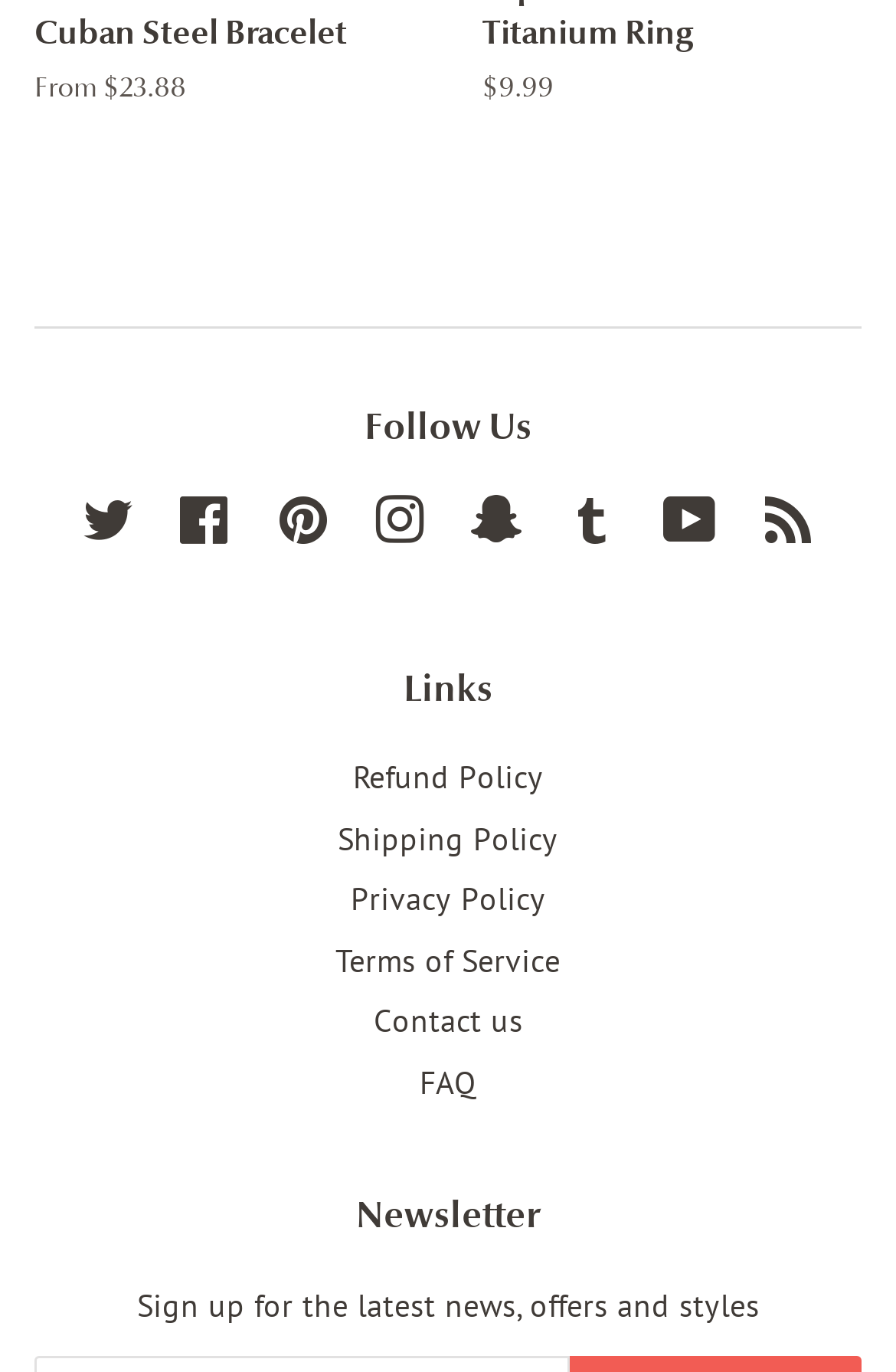Show the bounding box coordinates of the region that should be clicked to follow the instruction: "Contact us."

[0.417, 0.729, 0.583, 0.759]